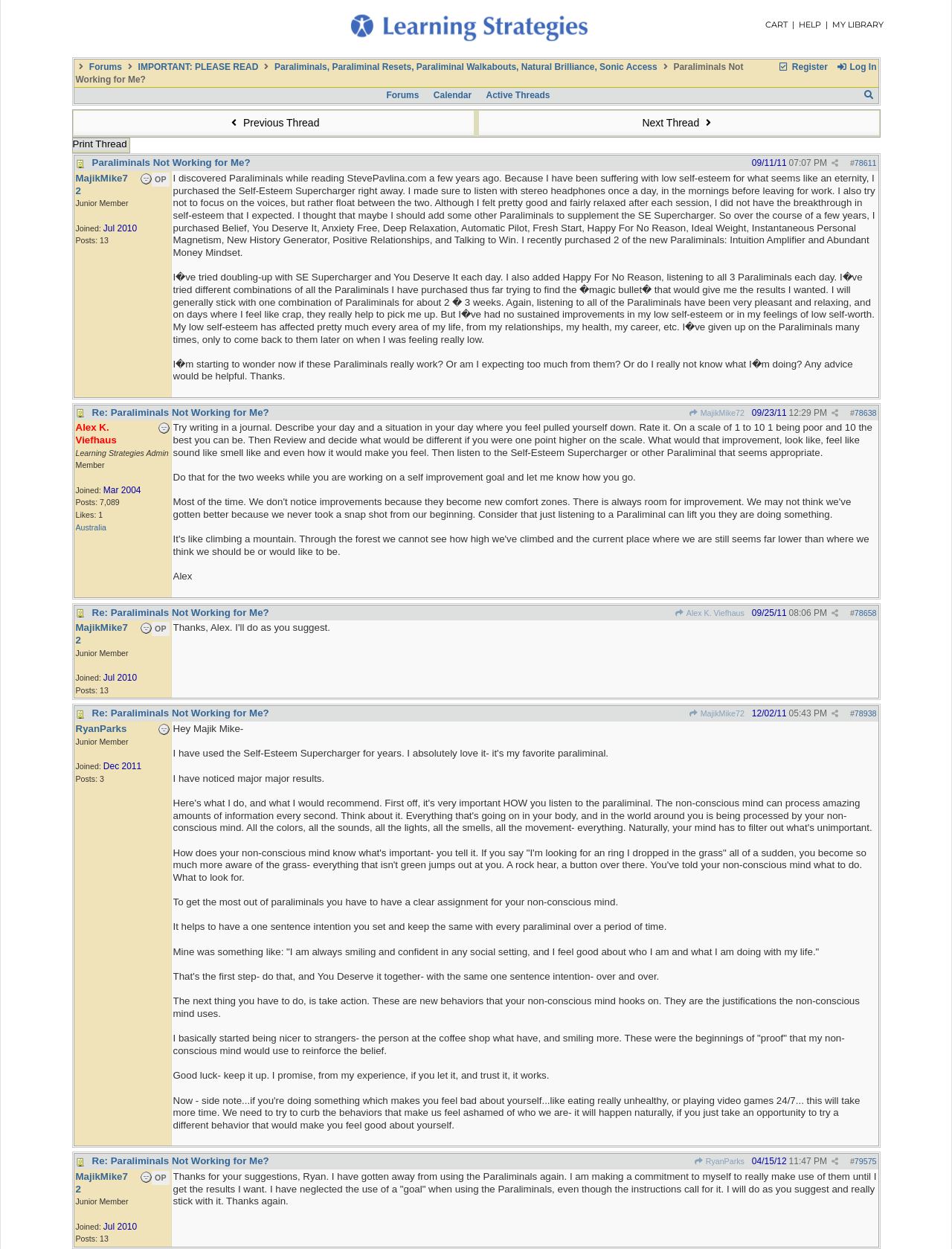Identify the bounding box of the UI component described as: "Log In".

[0.878, 0.049, 0.921, 0.058]